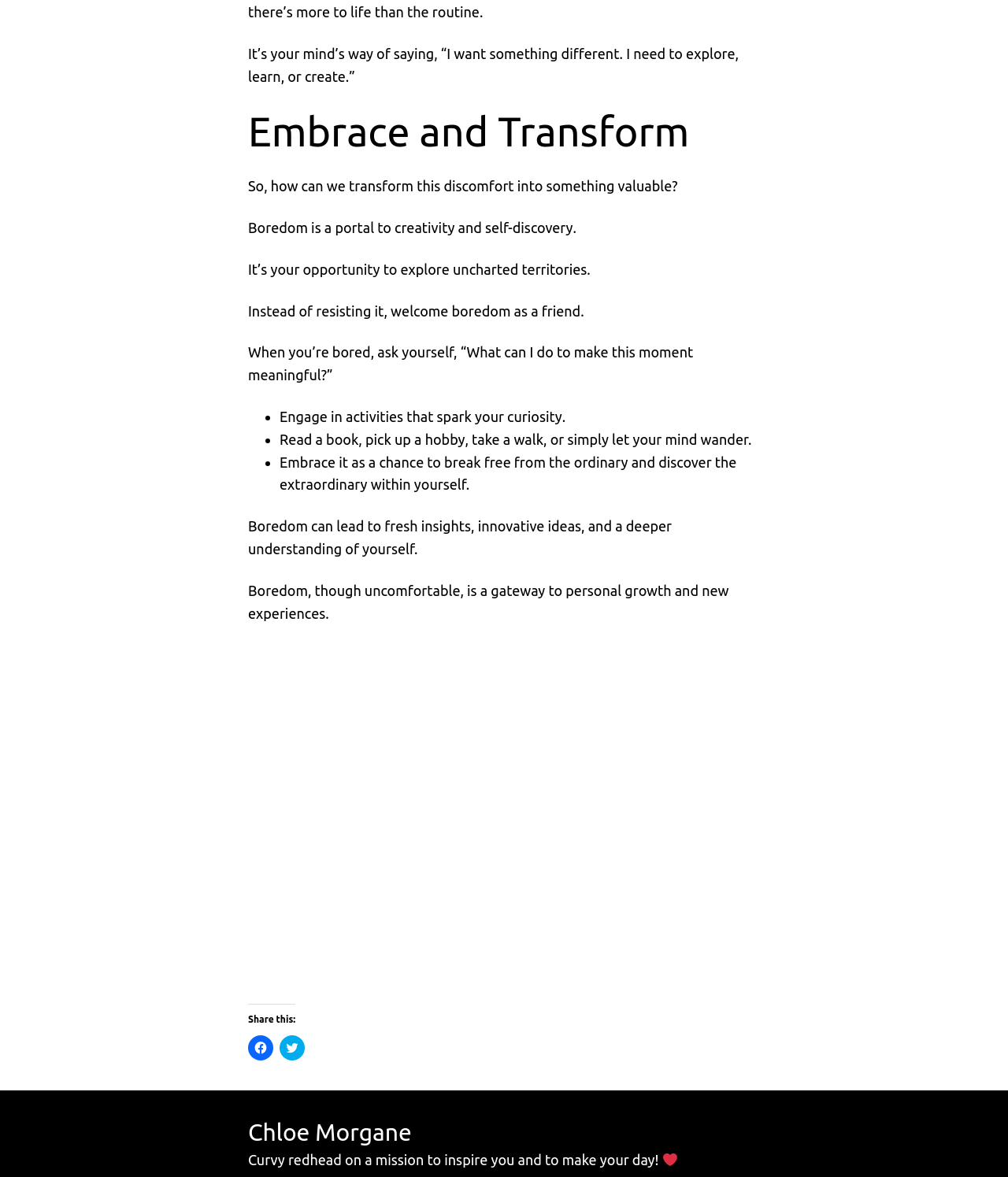Please answer the following question using a single word or phrase: 
What is the shape of the icon next to 'Share this:'?

figure